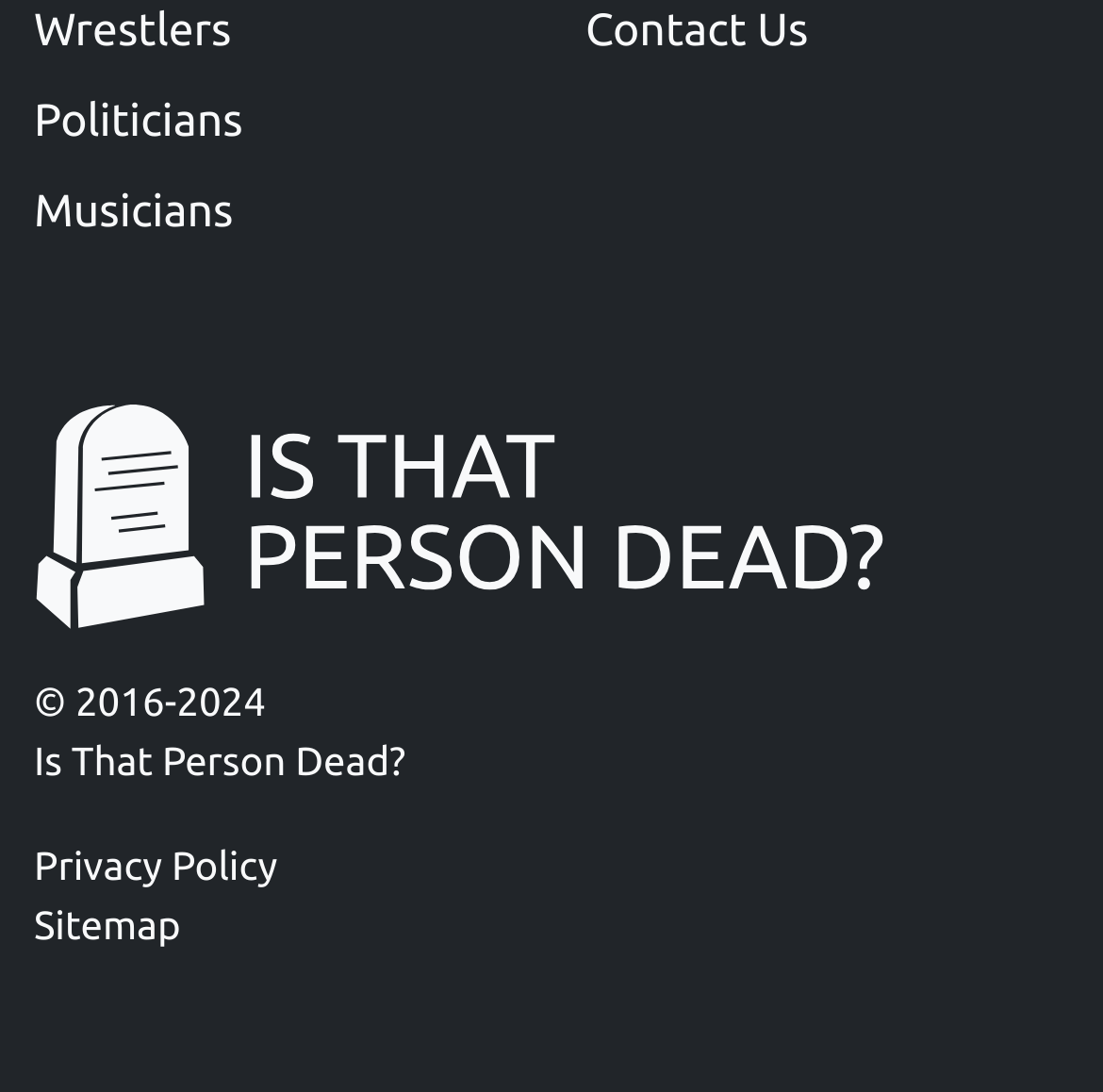Based on the image, provide a detailed and complete answer to the question: 
How many categories are listed on the webpage?

By examining the link elements, we can see that there are two categories listed: 'Politicians' and 'Musicians'.